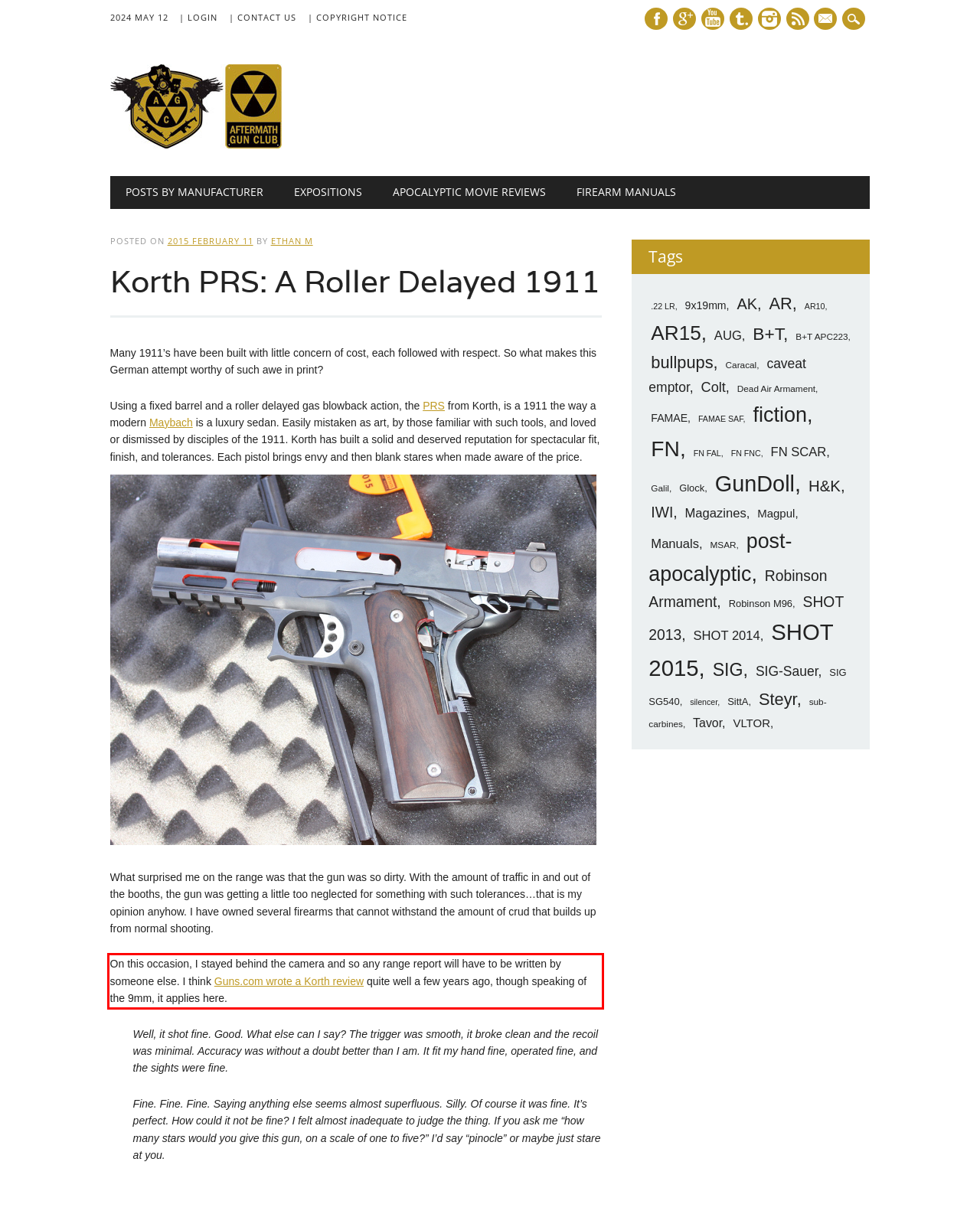Given a webpage screenshot with a red bounding box, perform OCR to read and deliver the text enclosed by the red bounding box.

On this occasion, I stayed behind the camera and so any range report will have to be written by someone else. I think Guns.com wrote a Korth review quite well a few years ago, though speaking of the 9mm, it applies here.